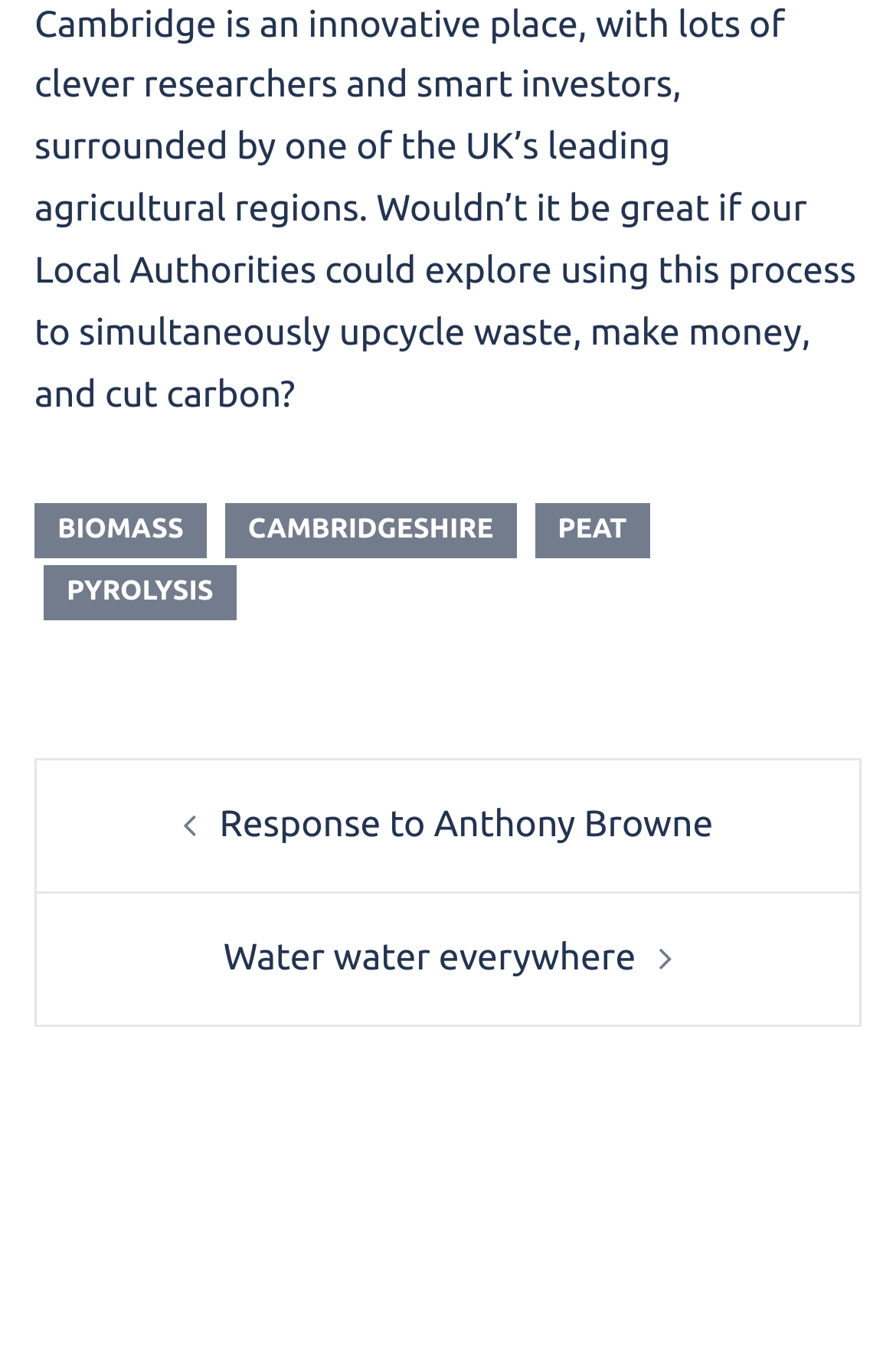Find the bounding box coordinates for the HTML element described in this sentence: "biomass". Provide the coordinates as four float numbers between 0 and 1, in the format [left, top, right, bottom].

[0.038, 0.369, 0.231, 0.41]